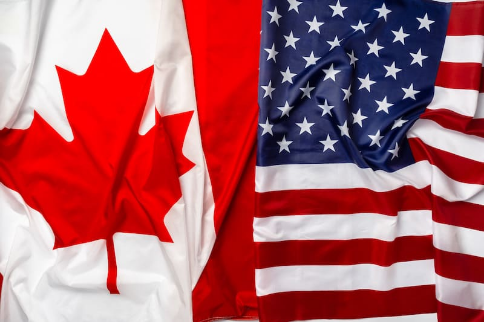What effect does the smooth draping of the flags have?
Refer to the image and provide a one-word or short phrase answer.

Adds depth and texture